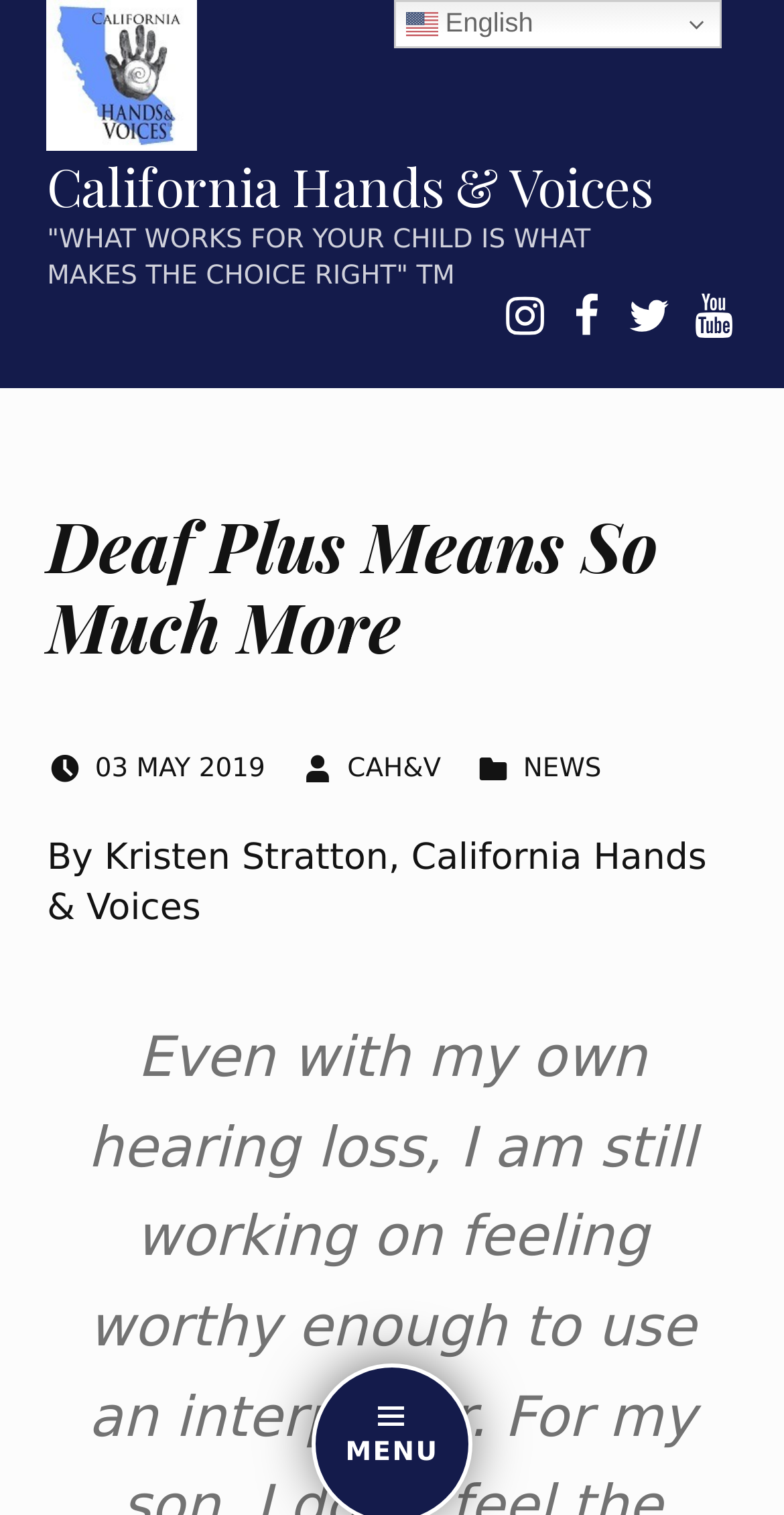Please identify the bounding box coordinates for the region that you need to click to follow this instruction: "Read the article by Kristen Stratton".

[0.06, 0.551, 0.94, 0.617]